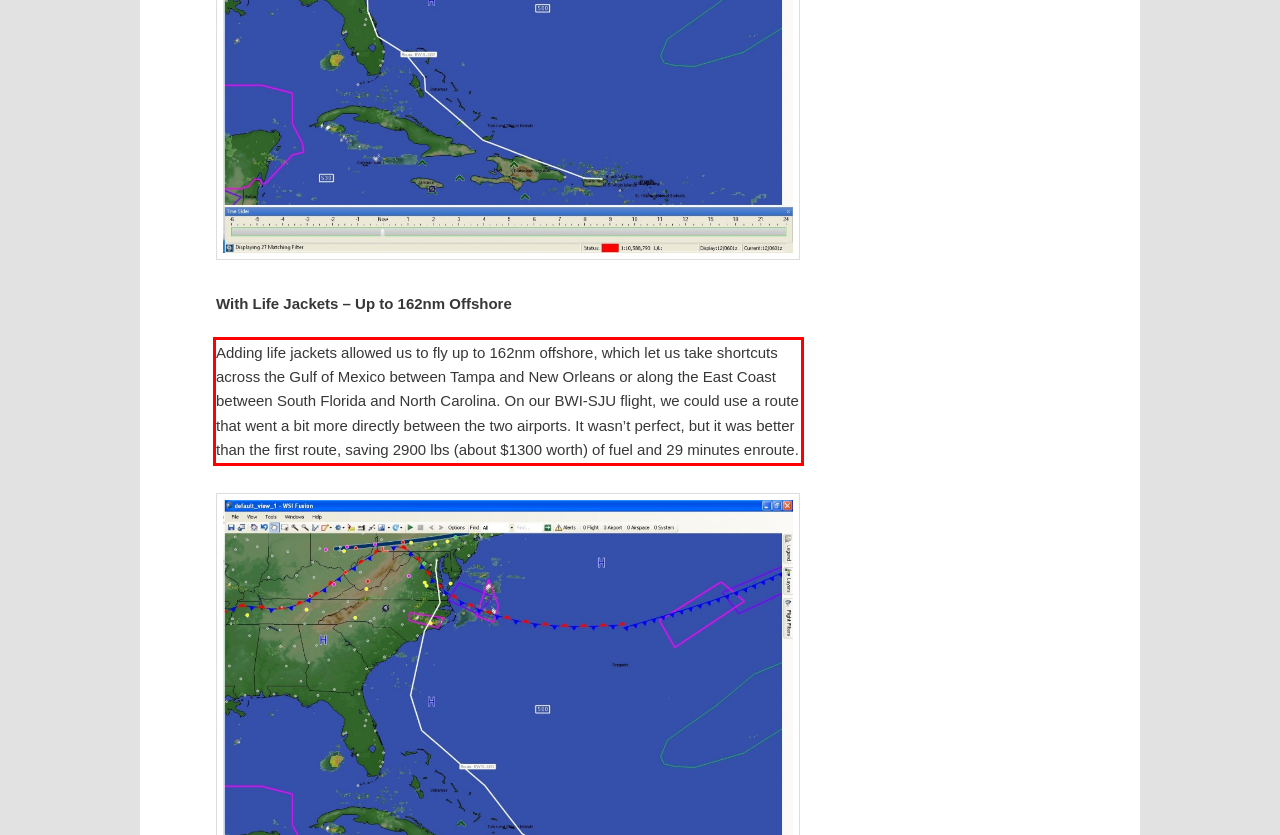You have a screenshot of a webpage with a red bounding box. Identify and extract the text content located inside the red bounding box.

Adding life jackets allowed us to fly up to 162nm offshore, which let us take shortcuts across the Gulf of Mexico between Tampa and New Orleans or along the East Coast between South Florida and North Carolina. On our BWI-SJU flight, we could use a route that went a bit more directly between the two airports. It wasn’t perfect, but it was better than the first route, saving 2900 lbs (about $1300 worth) of fuel and 29 minutes enroute.